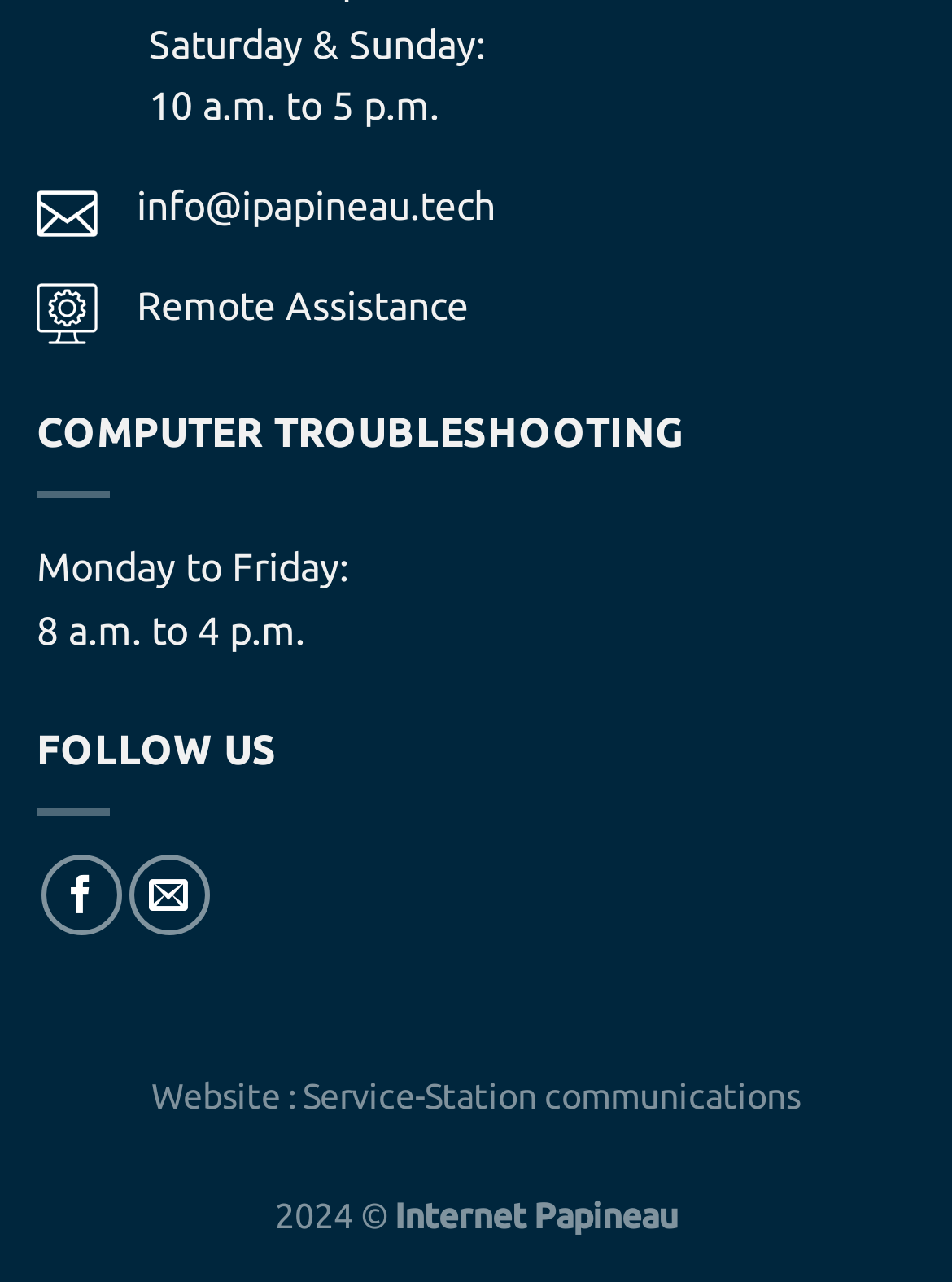Provide a one-word or short-phrase answer to the question:
What is the name of the company?

Internet Papineau